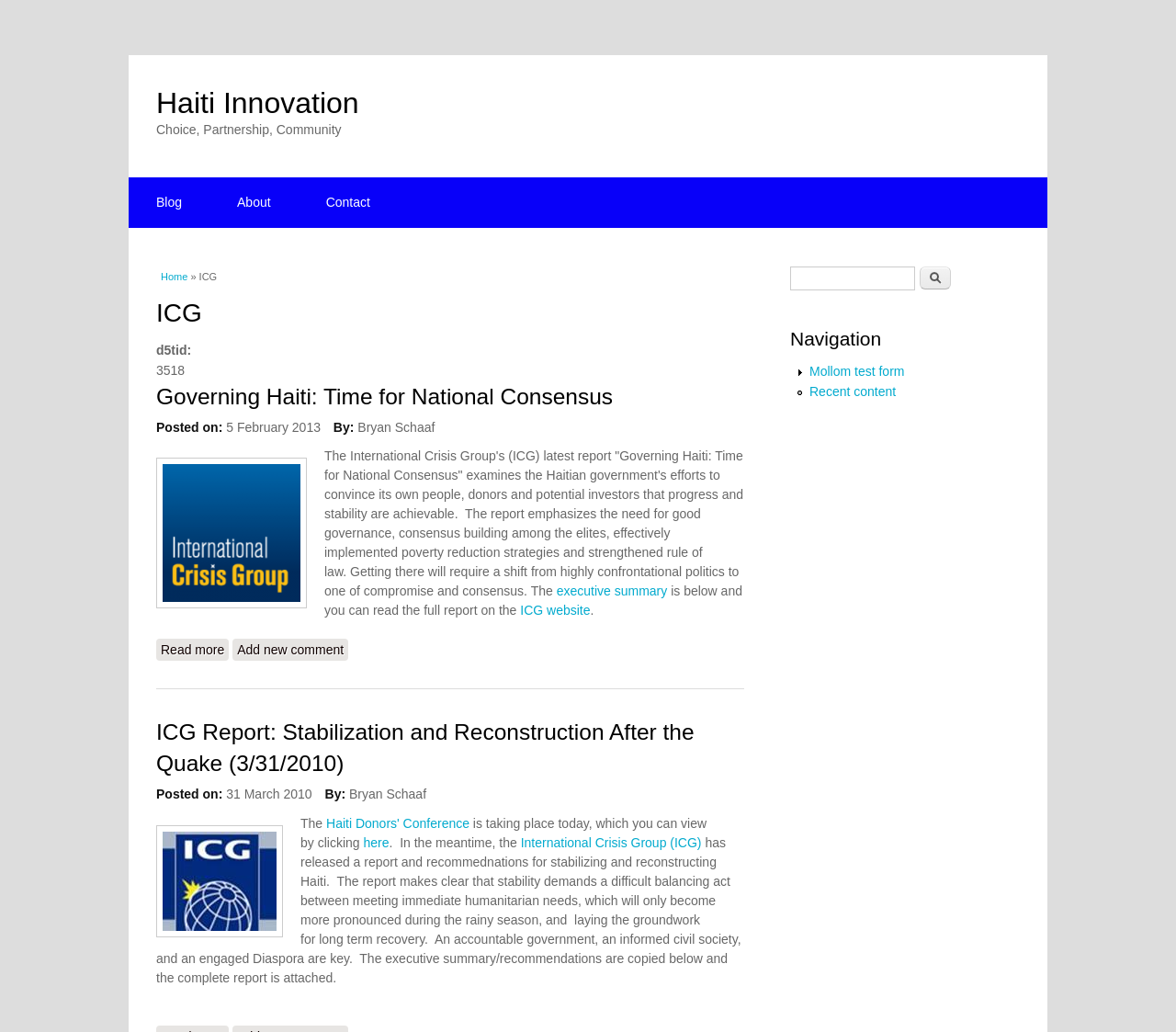Provide the bounding box coordinates of the HTML element this sentence describes: "International Crisis Group (ICG)". The bounding box coordinates consist of four float numbers between 0 and 1, i.e., [left, top, right, bottom].

[0.443, 0.809, 0.597, 0.823]